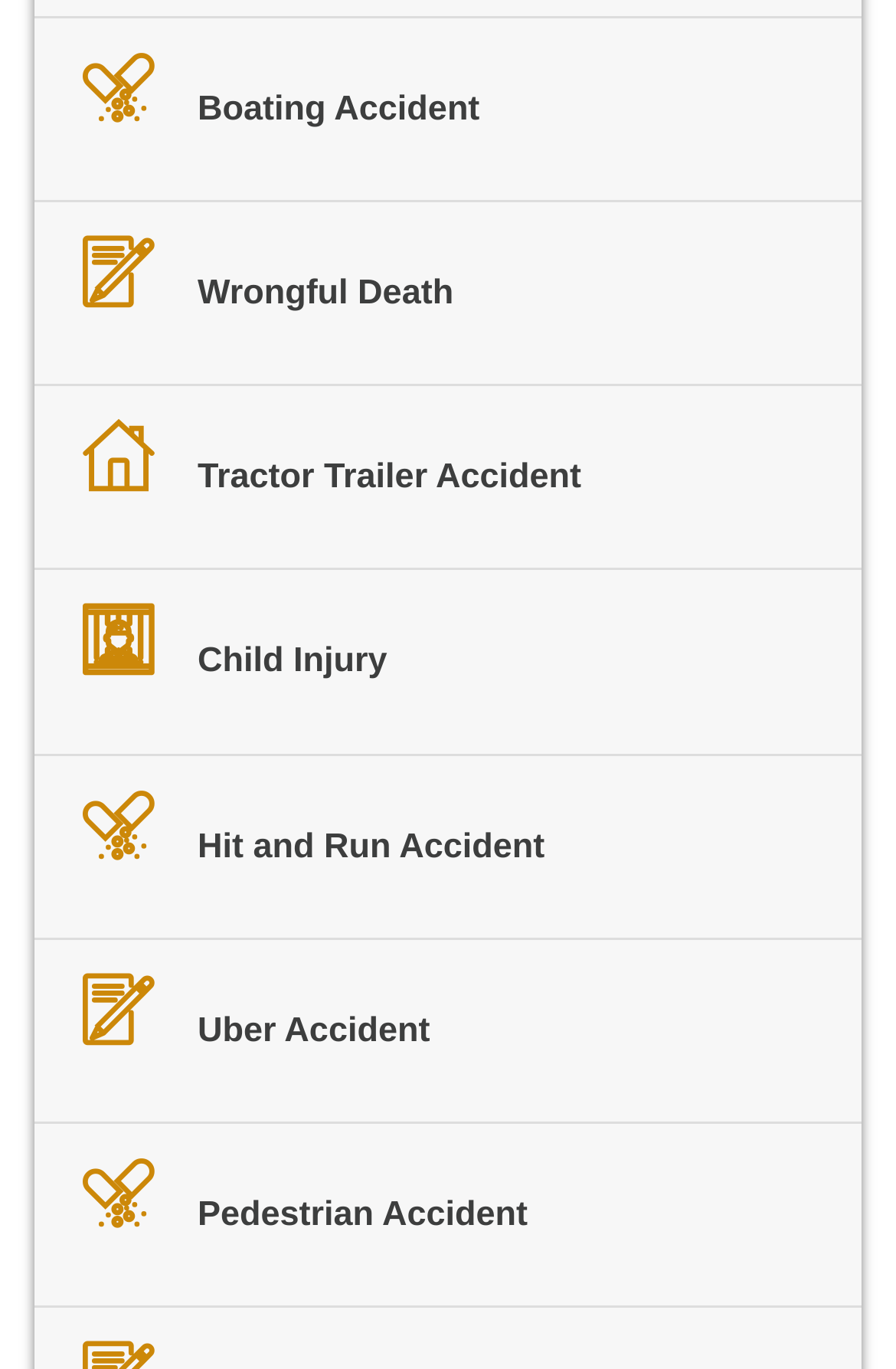Do the links have icons?
Give a one-word or short phrase answer based on the image.

Yes